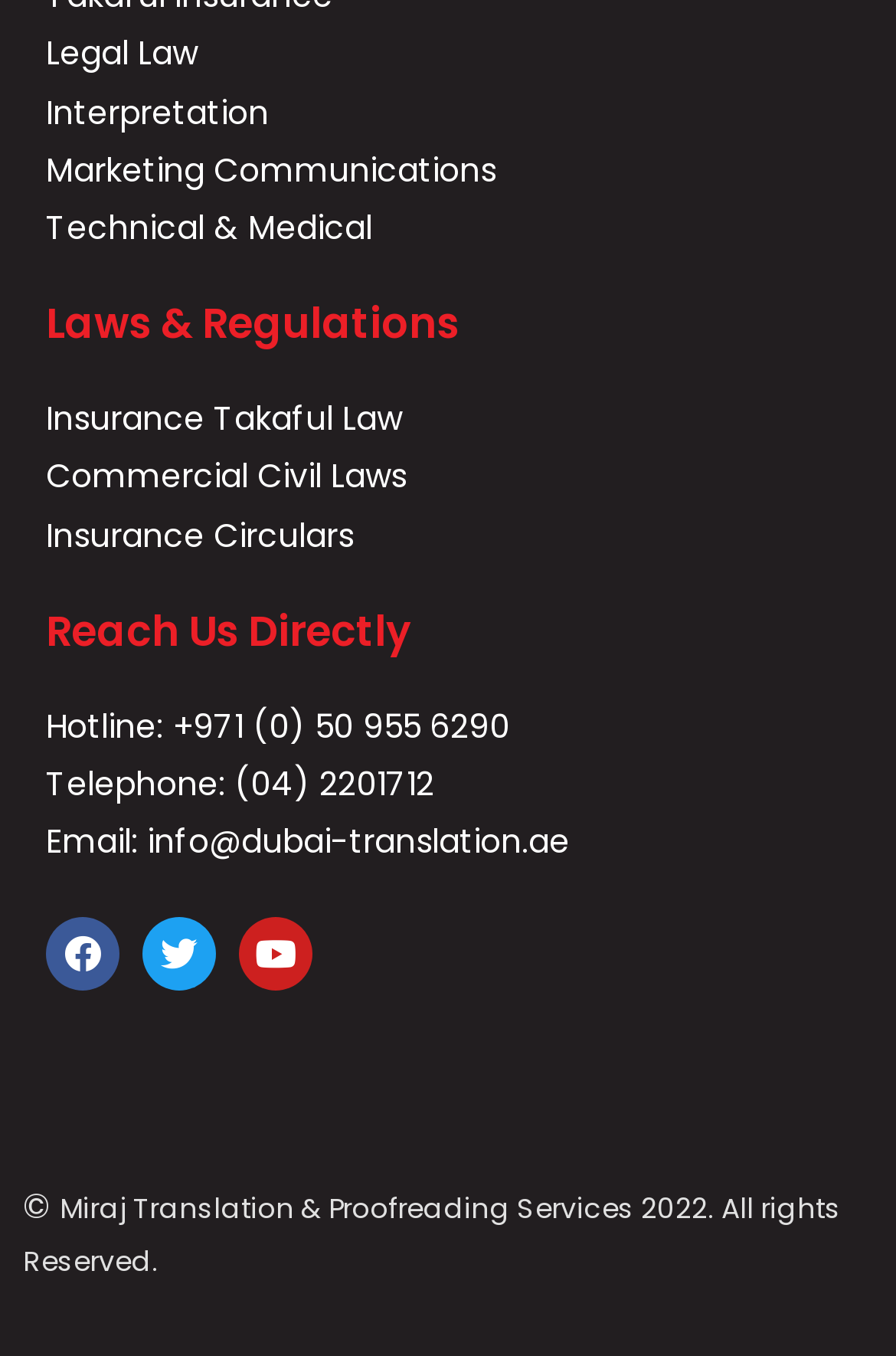Find the bounding box coordinates corresponding to the UI element with the description: "Marketing Communications". The coordinates should be formatted as [left, top, right, bottom], with values as floats between 0 and 1.

[0.051, 0.105, 0.854, 0.148]